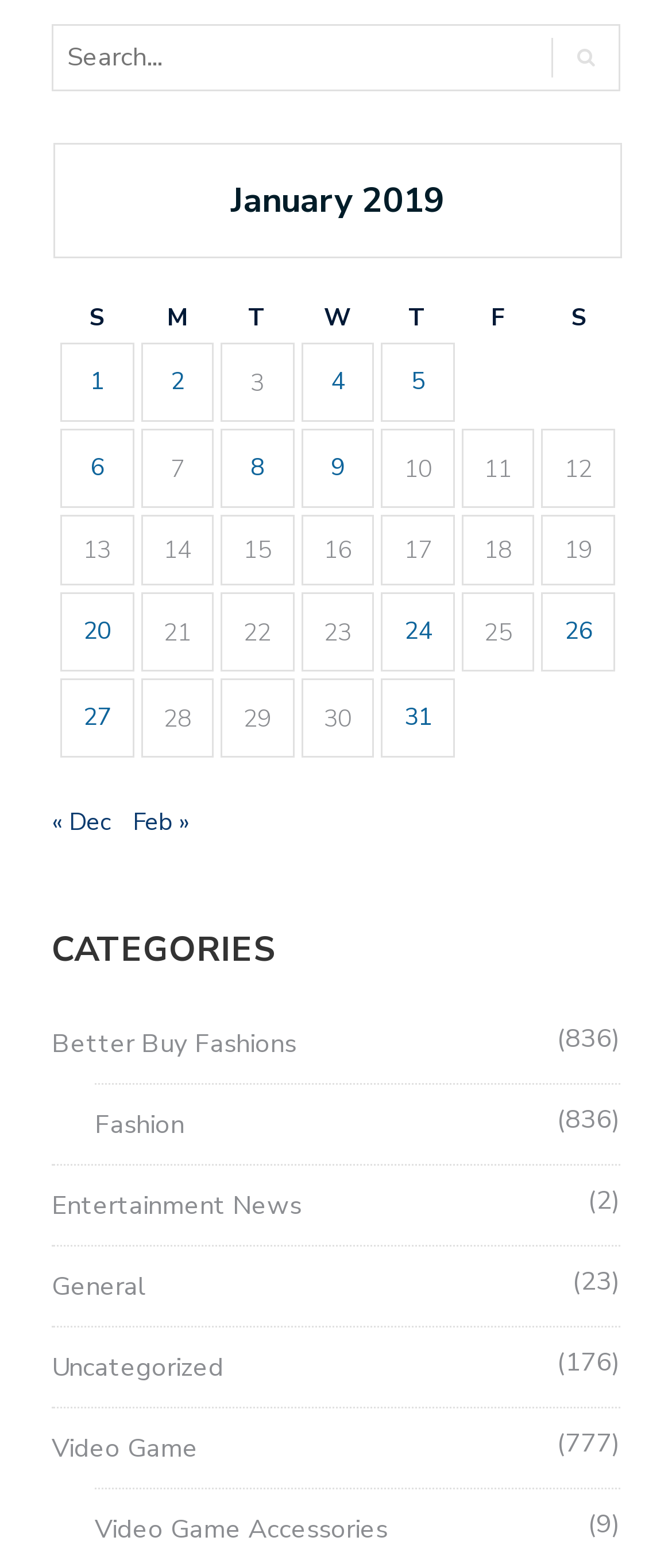Please determine the bounding box coordinates for the element that should be clicked to follow these instructions: "View posts in Fashion category".

[0.141, 0.706, 0.274, 0.728]